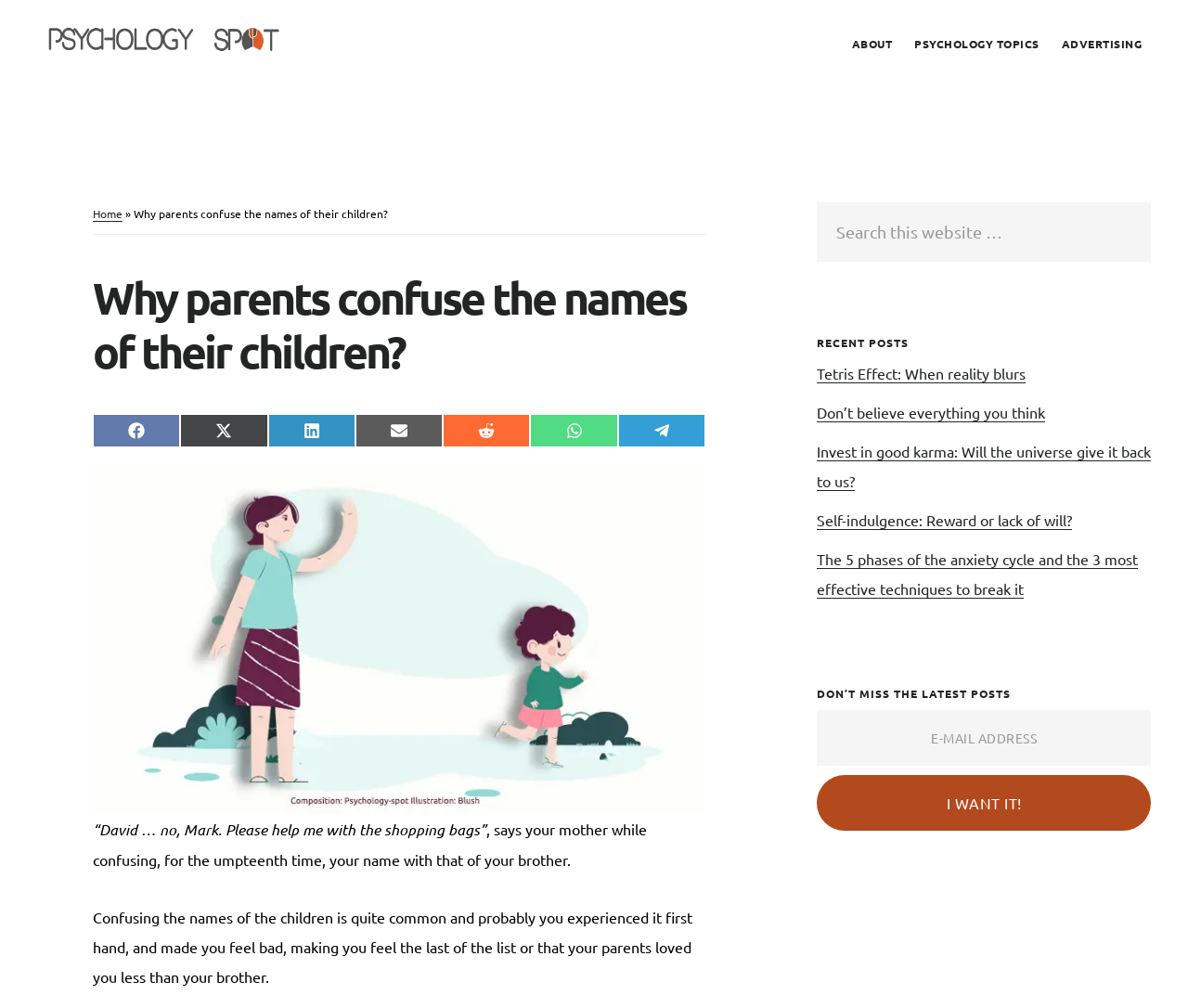Could you determine the bounding box coordinates of the clickable element to complete the instruction: "Read the recent post 'Tetris Effect: When reality blurs'"? Provide the coordinates as four float numbers between 0 and 1, i.e., [left, top, right, bottom].

[0.688, 0.361, 0.863, 0.381]